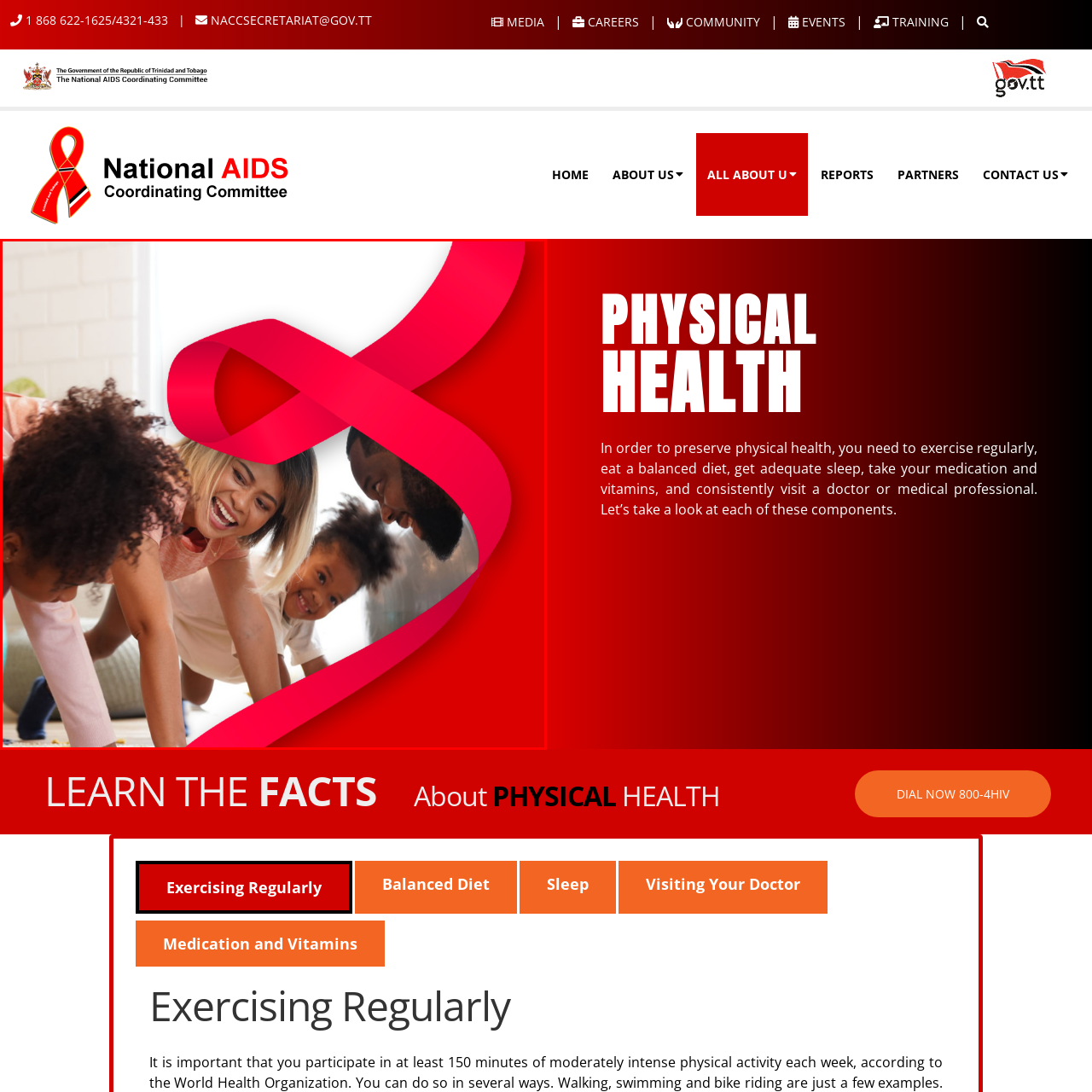What is the atmosphere of the scene?
Observe the image within the red bounding box and generate a detailed answer, ensuring you utilize all relevant visual cues.

The caption describes the backdrop as a soft, well-lit interior with hints of colorful decor, which creates a warm atmosphere, emphasizing the joy and positivity of the family bonding moment.